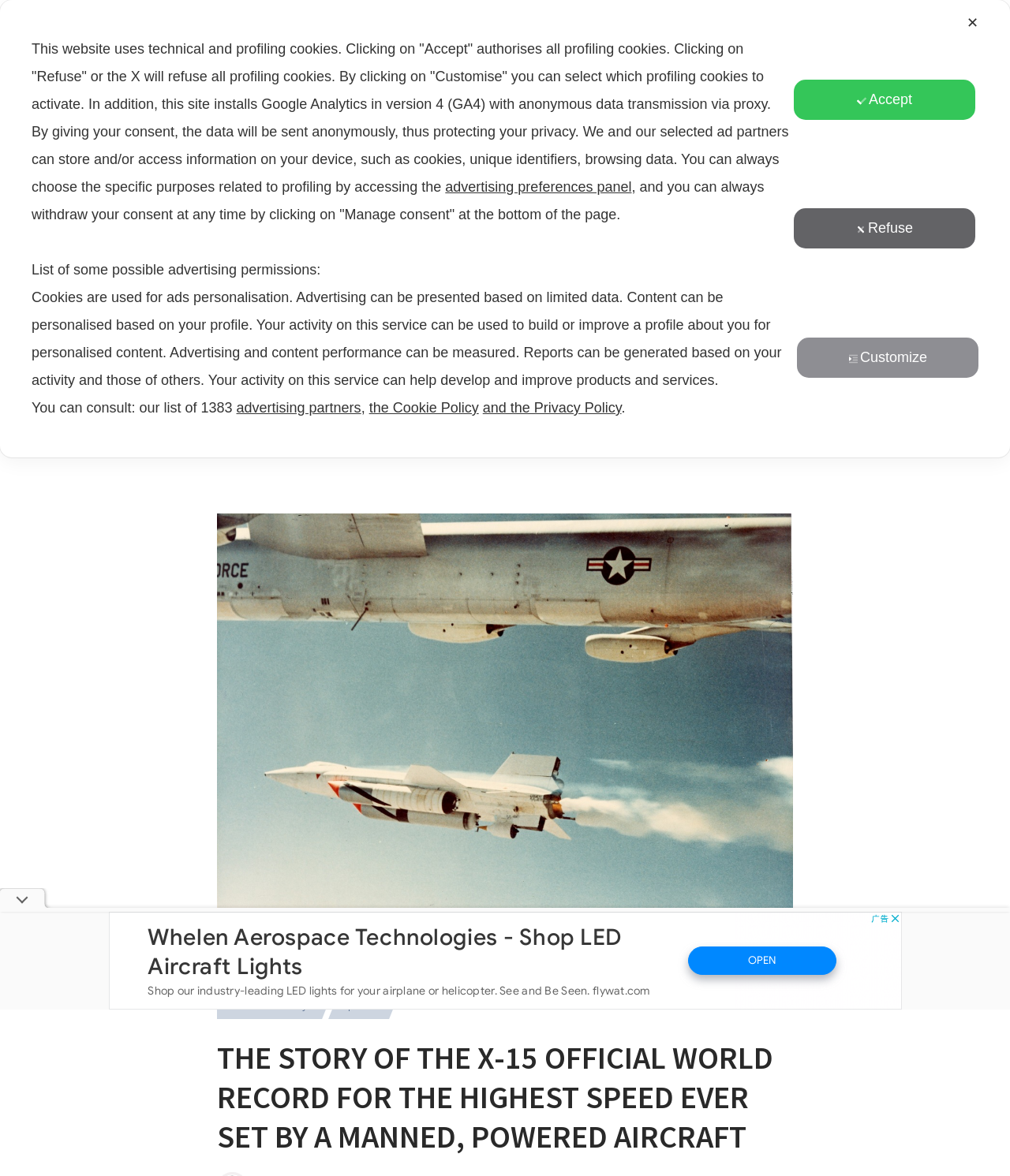Locate the bounding box for the described UI element: "Partners Perks". Ensure the coordinates are four float numbers between 0 and 1, formatted as [left, top, right, bottom].

[0.655, 0.205, 0.754, 0.219]